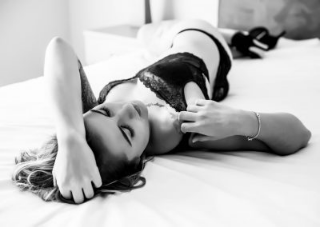What is the atmosphere of the session?
Please provide a detailed and comprehensive answer to the question.

The caption describes the image as capturing an intimate atmosphere, which is enhanced by the soft bedding surrounding the woman. This suggests that the photographer aimed to create a cozy and private setting for the session.